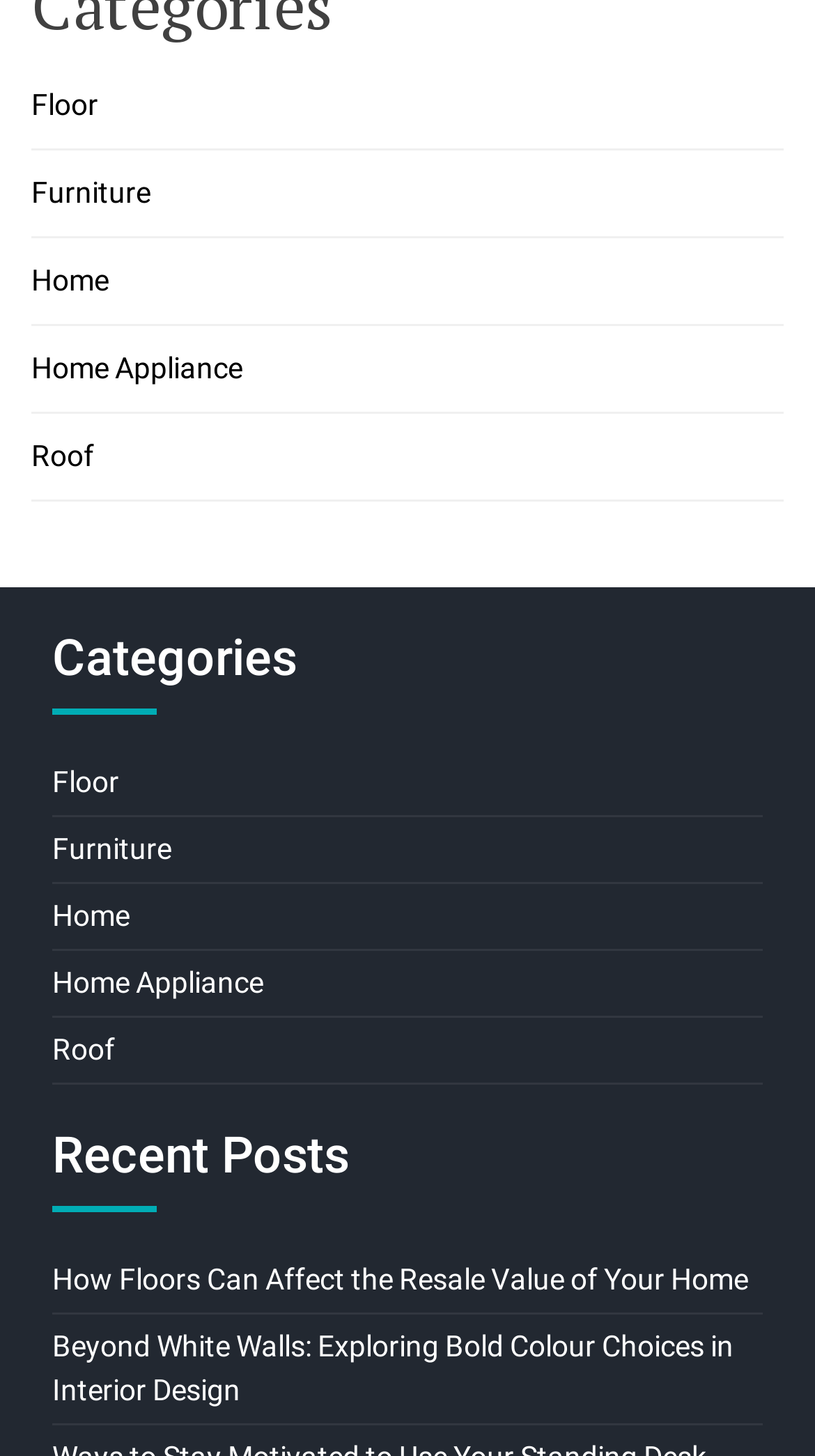Provide the bounding box coordinates for the area that should be clicked to complete the instruction: "Read about Climate Change and Your Right to Homeschool".

None